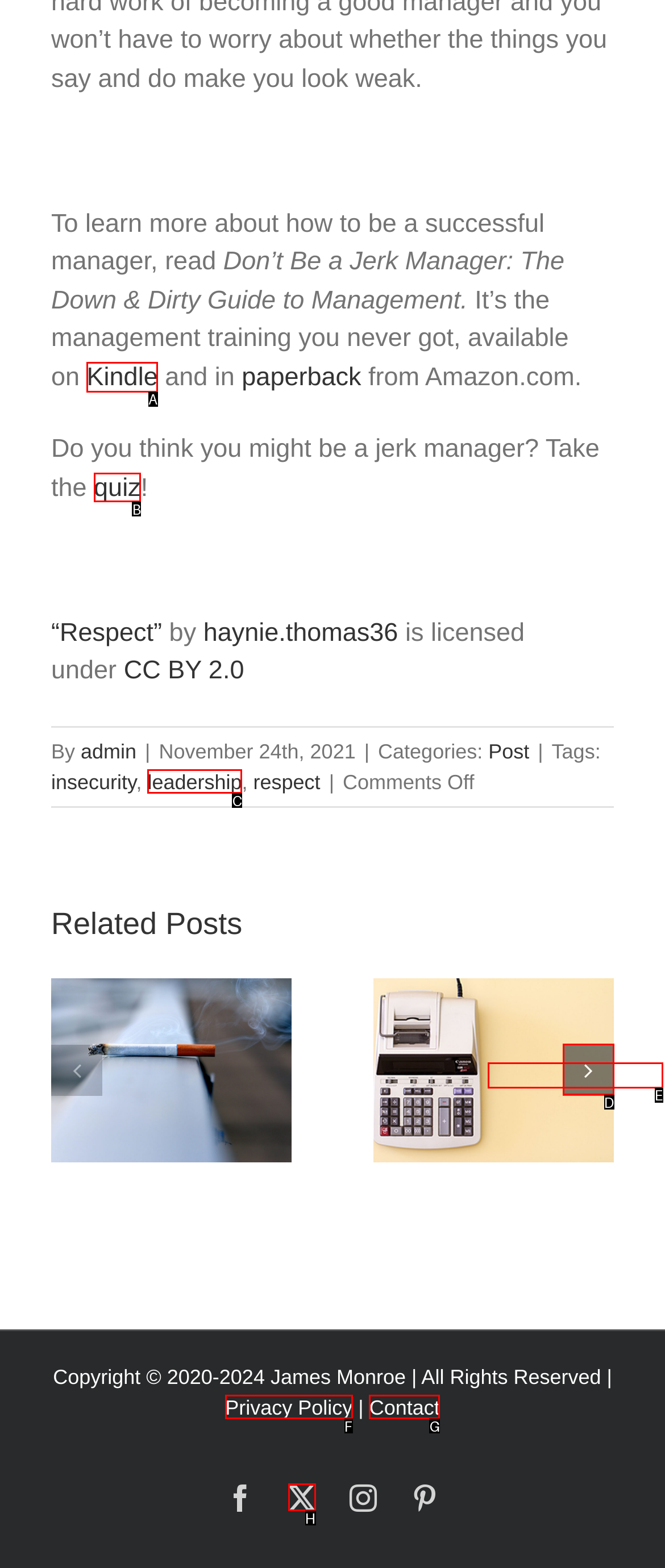Point out the correct UI element to click to carry out this instruction: Read the book on Kindle
Answer with the letter of the chosen option from the provided choices directly.

A